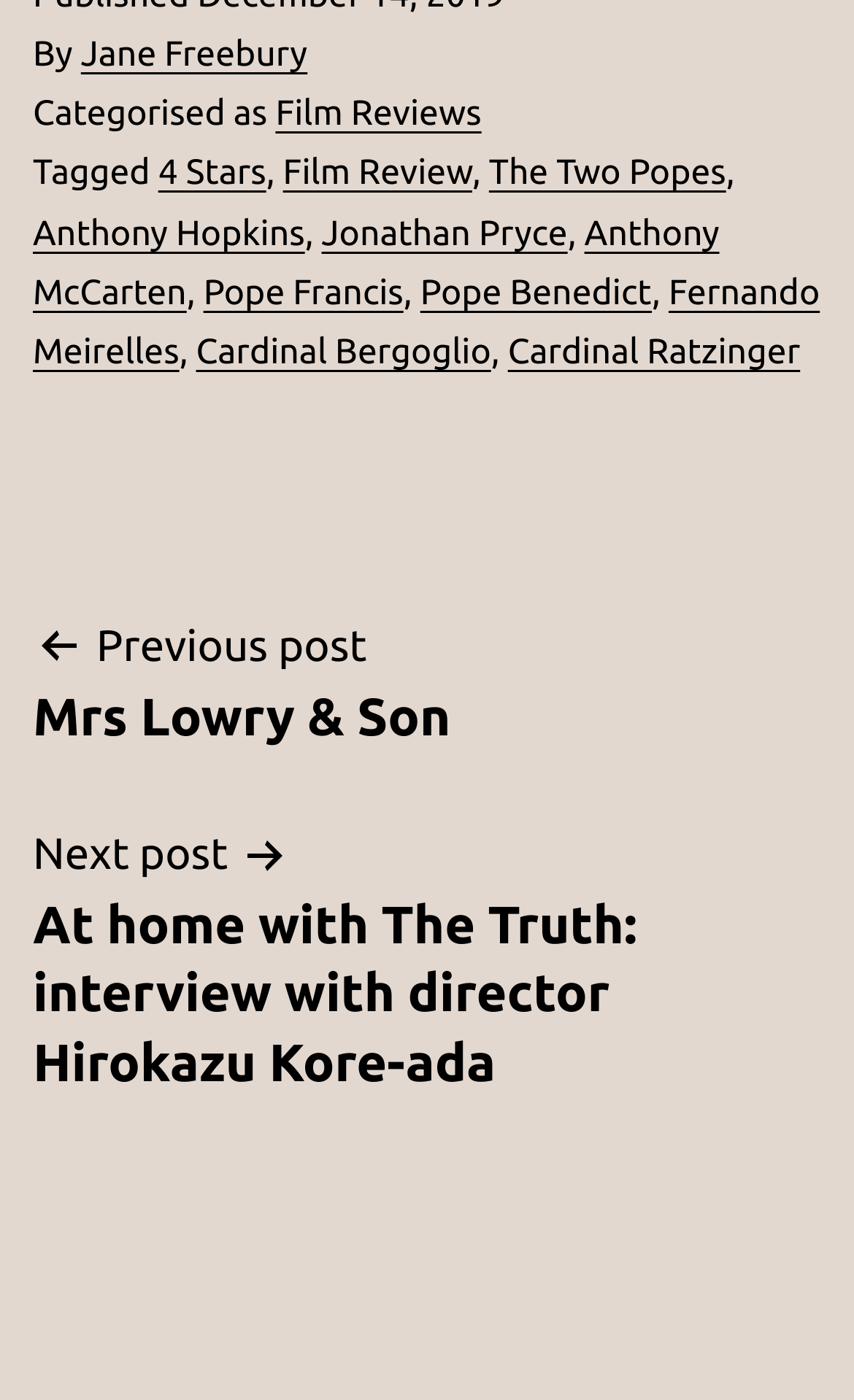Find the bounding box coordinates for the HTML element described in this sentence: "Fernando Meirelles". Provide the coordinates as four float numbers between 0 and 1, in the format [left, top, right, bottom].

[0.038, 0.195, 0.96, 0.266]